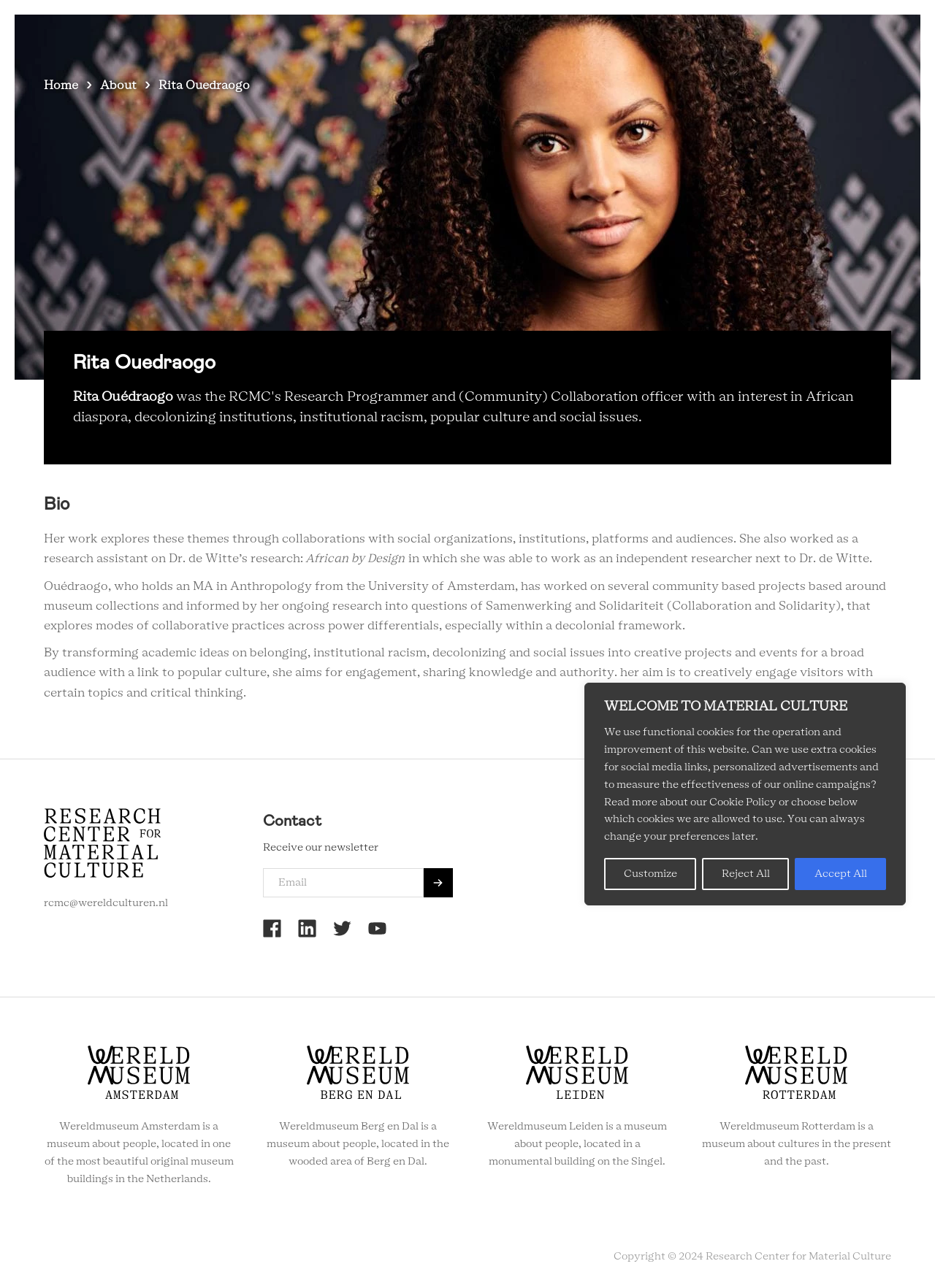Identify the bounding box coordinates of the region I need to click to complete this instruction: "Visit the Wereldmuseum Amsterdam website".

[0.094, 0.812, 0.203, 0.869]